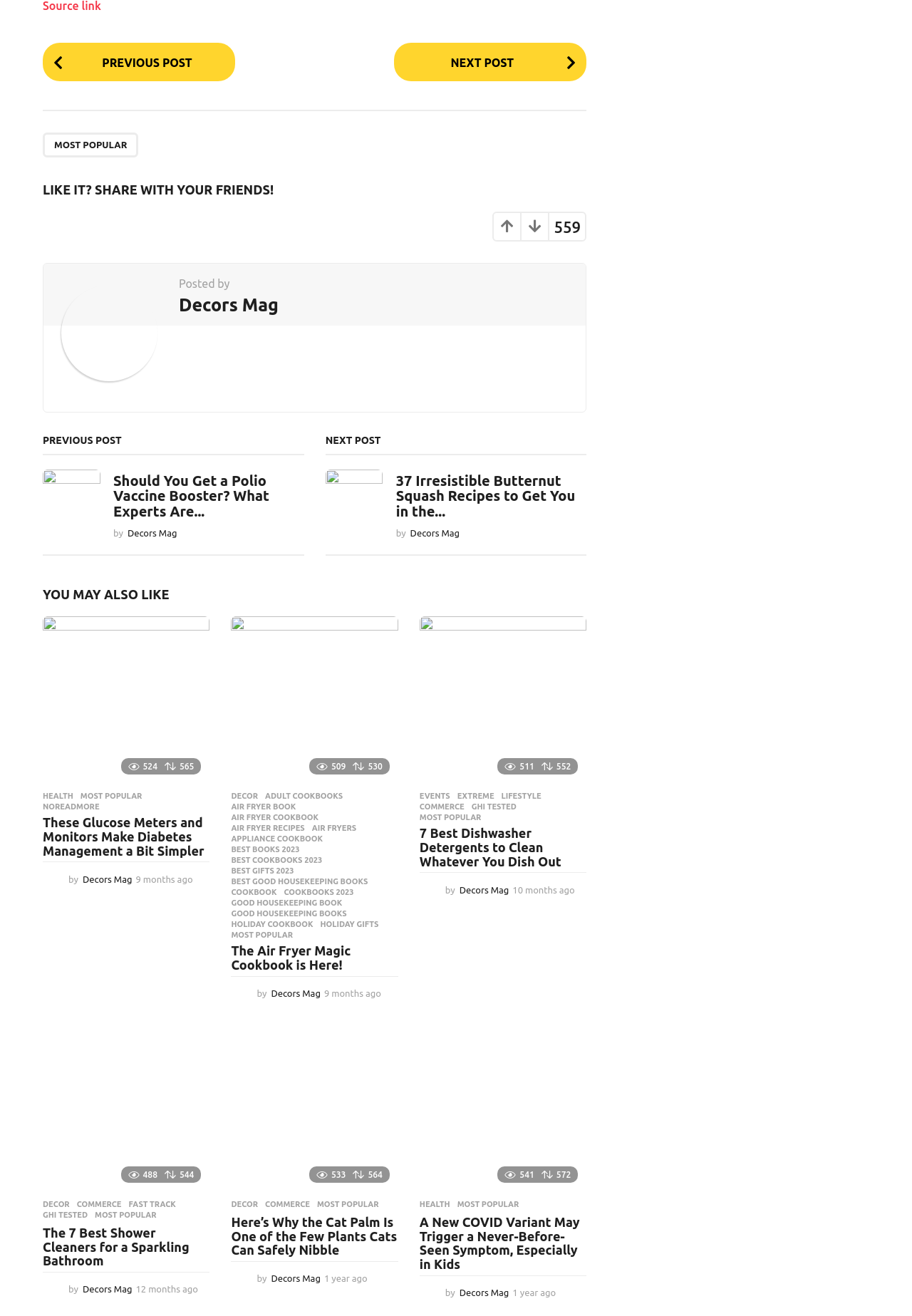Determine the bounding box coordinates for the area that should be clicked to carry out the following instruction: "Click on the '37 Irresistible Butternut Squash Recipes' link".

[0.434, 0.359, 0.631, 0.394]